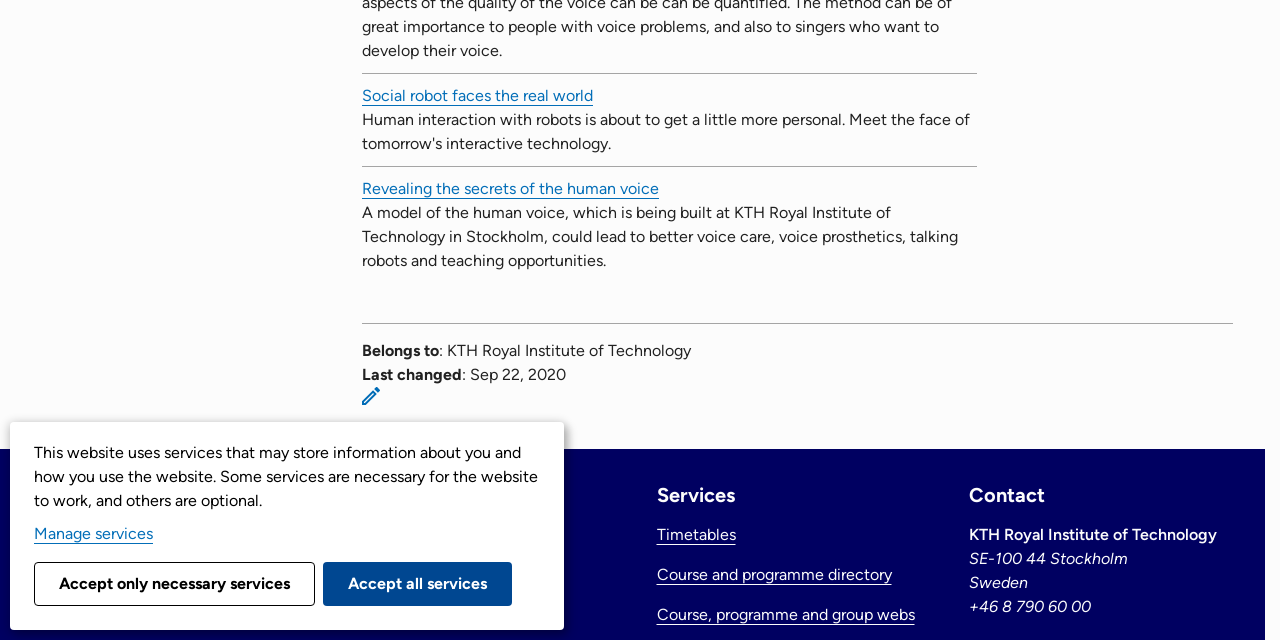Can you find the bounding box coordinates for the UI element given this description: "Course, programme and group webs"? Provide the coordinates as four float numbers between 0 and 1: [left, top, right, bottom].

[0.513, 0.945, 0.714, 0.974]